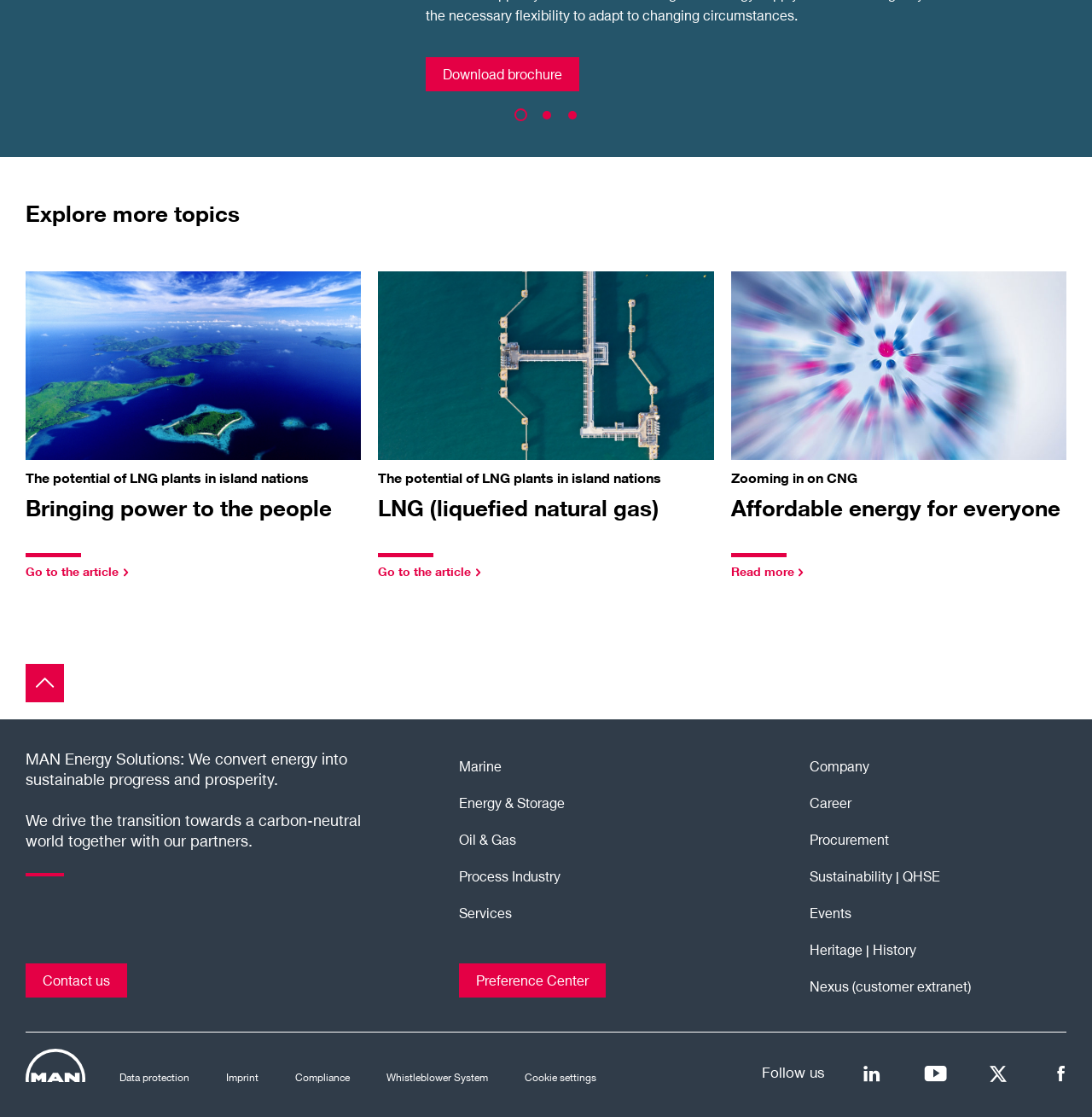Answer with a single word or phrase: 
How many categories are there in the bottom navigation menu?

2